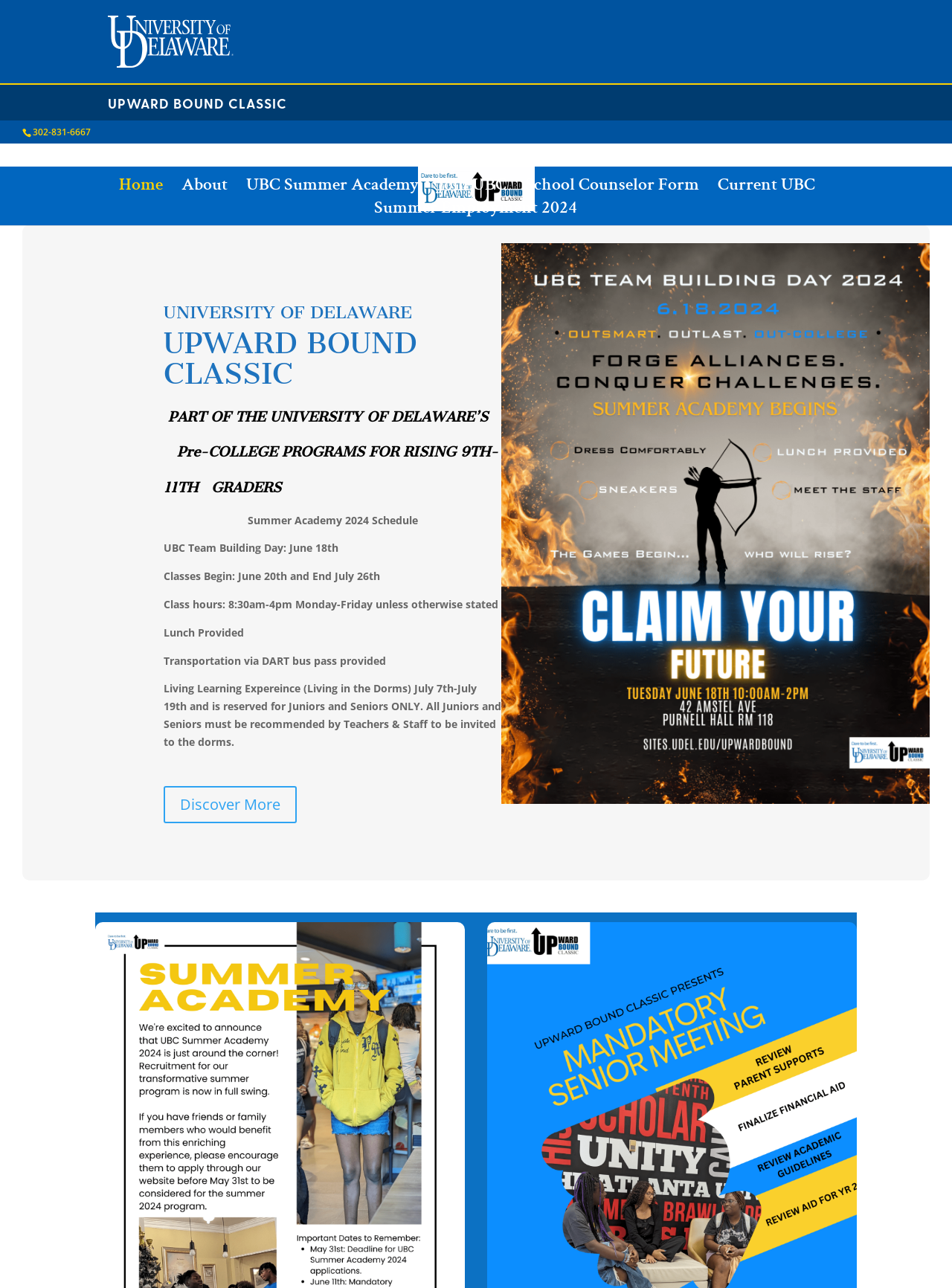Create a full and detailed caption for the entire webpage.

The webpage is about Upward Bound Classic, a federally funded program since 1964. At the top, there is a banner with a University of Delaware logo and a link to the university's home page. Below this, there is another banner with a link to the Upward Bound Classic home page. 

On the top-right side, there is a phone number "302-831-6667" displayed. Next to it, there is a logo of Upward Bound Classic with a link to the program's page. 

Below these elements, there is a navigation menu with links to different pages, including "Home", "About", "UBC Summer Academy", "Join UBC", "School Counselor Form", "Current UBC", and "Summer Employment 2024". 

The main content of the page is divided into two sections. On the left side, there are three headings: "UNIVERSITY OF DELAWARE", "UPWARD BOUND CLASSIC", and a description of the program as part of the university's pre-college programs for rising 9th-11th graders. 

On the right side, there is a section about the Summer Academy 2024 Schedule, including the team building day, class start and end dates, class hours, and other details. There is also a call-to-action link "Discover More 5" at the bottom of this section. 

At the bottom of the page, there is a large image that spans across the entire width of the page.